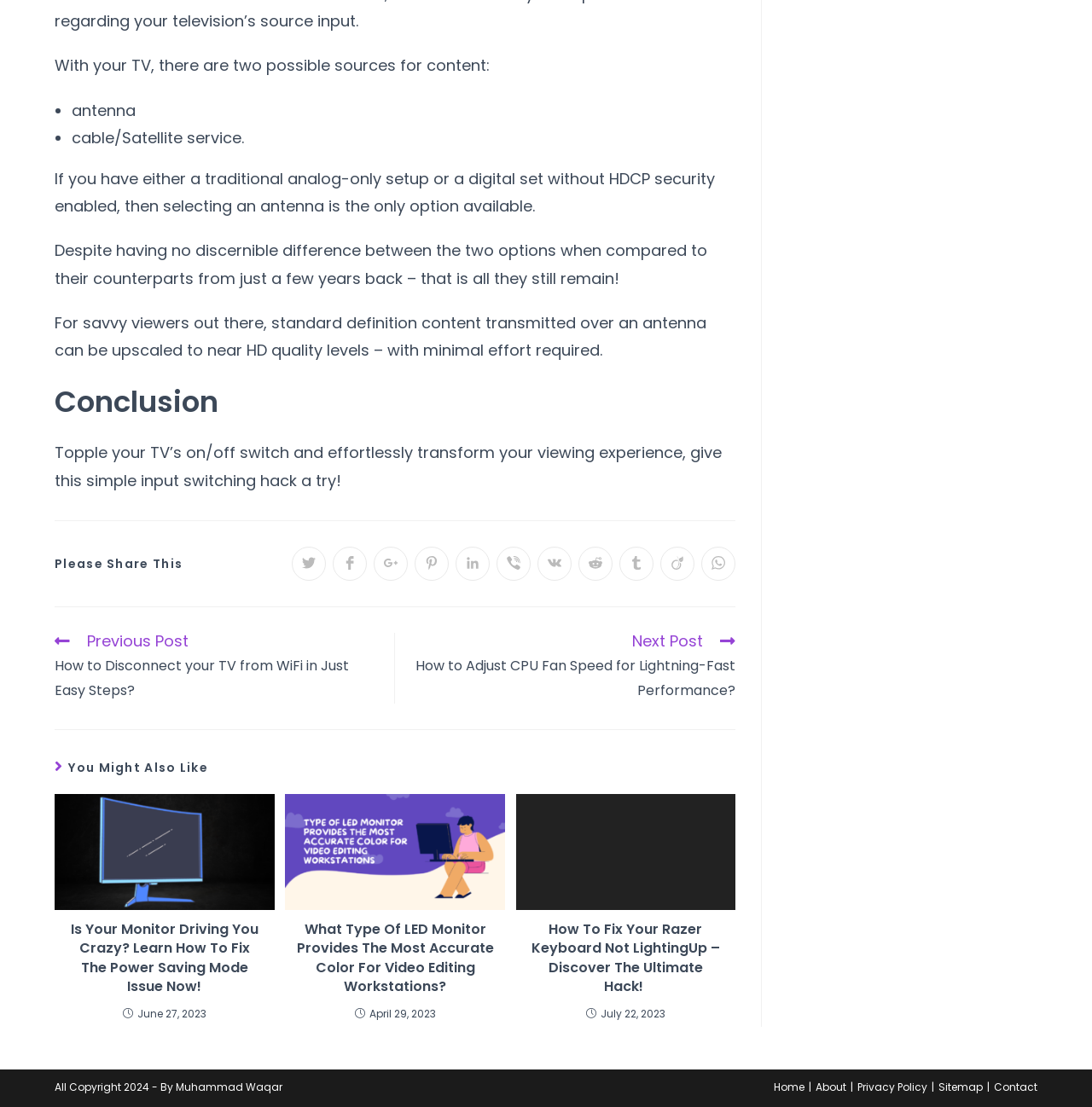Find the bounding box coordinates of the element to click in order to complete the given instruction: "Go to the previous post."

[0.05, 0.572, 0.345, 0.635]